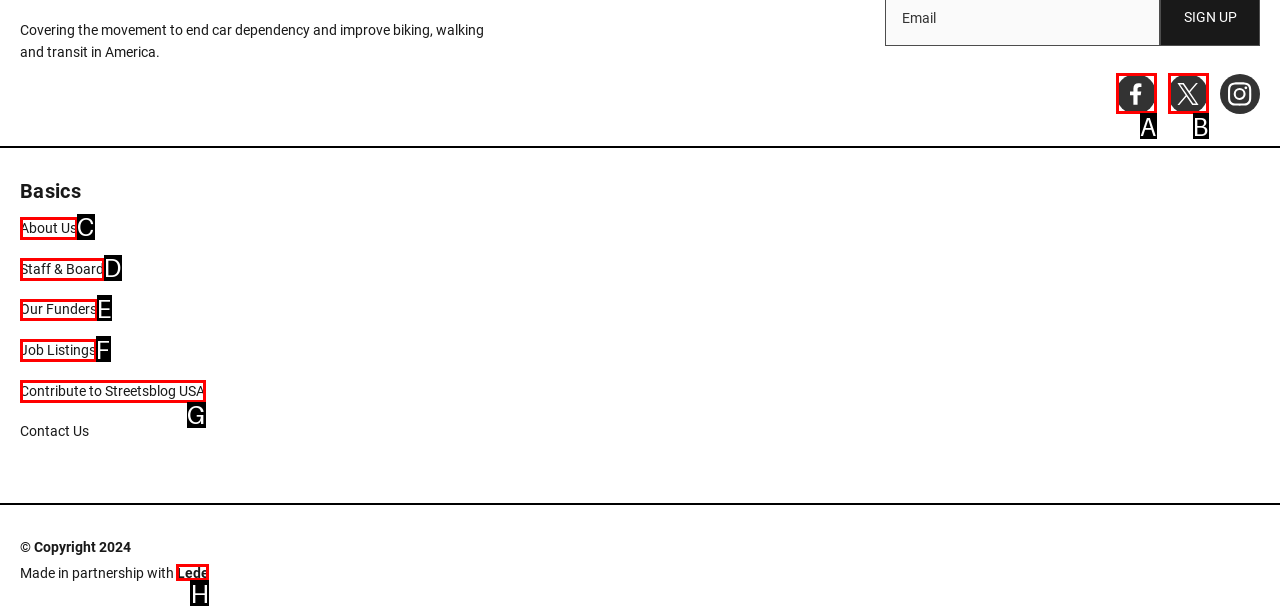Choose the letter that corresponds to the correct button to accomplish the task: Visit Streetsblog USA's partner Lede
Reply with the letter of the correct selection only.

H